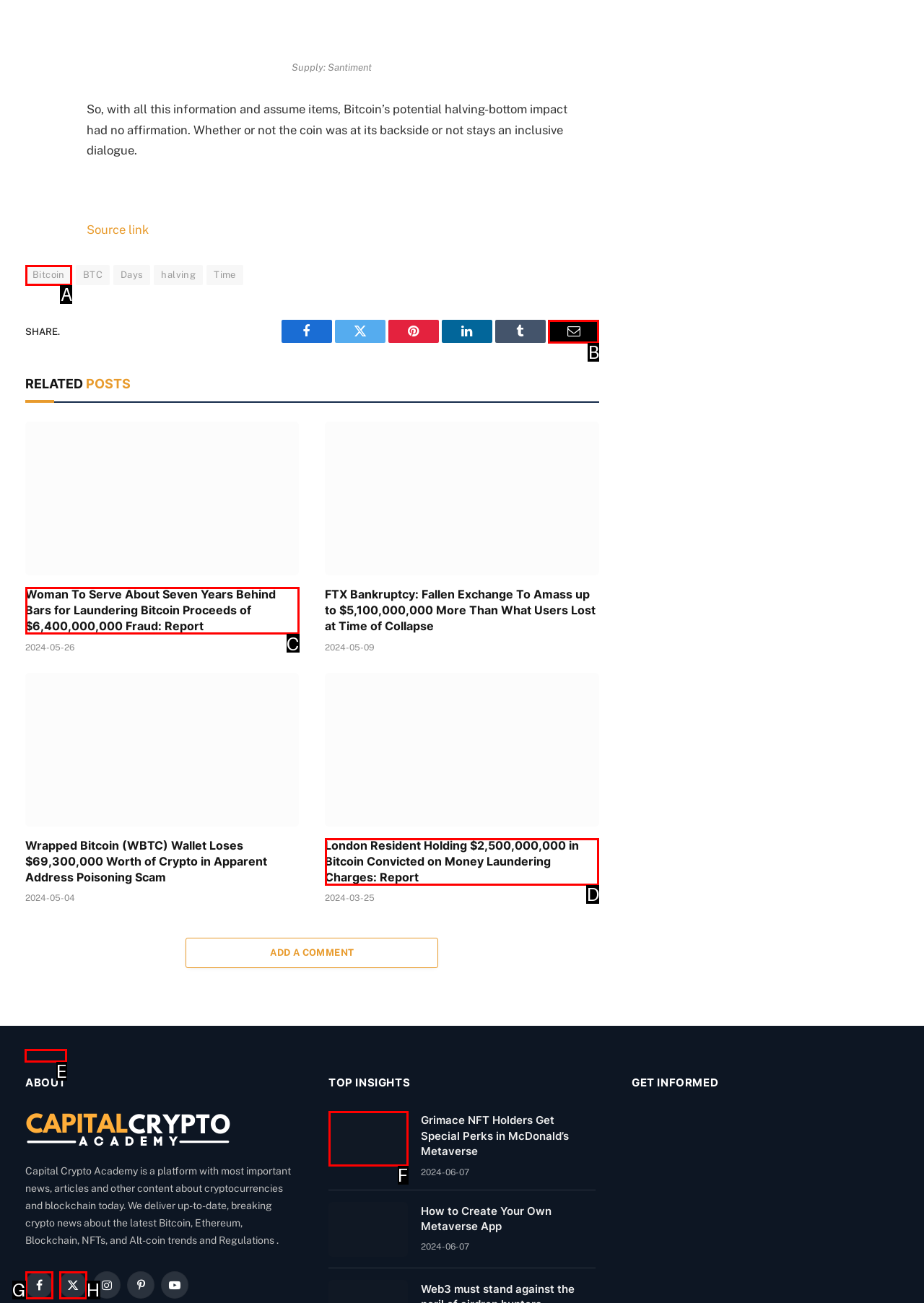Select the correct option from the given choices to perform this task: Learn about Capital Crypto Academy. Provide the letter of that option.

E